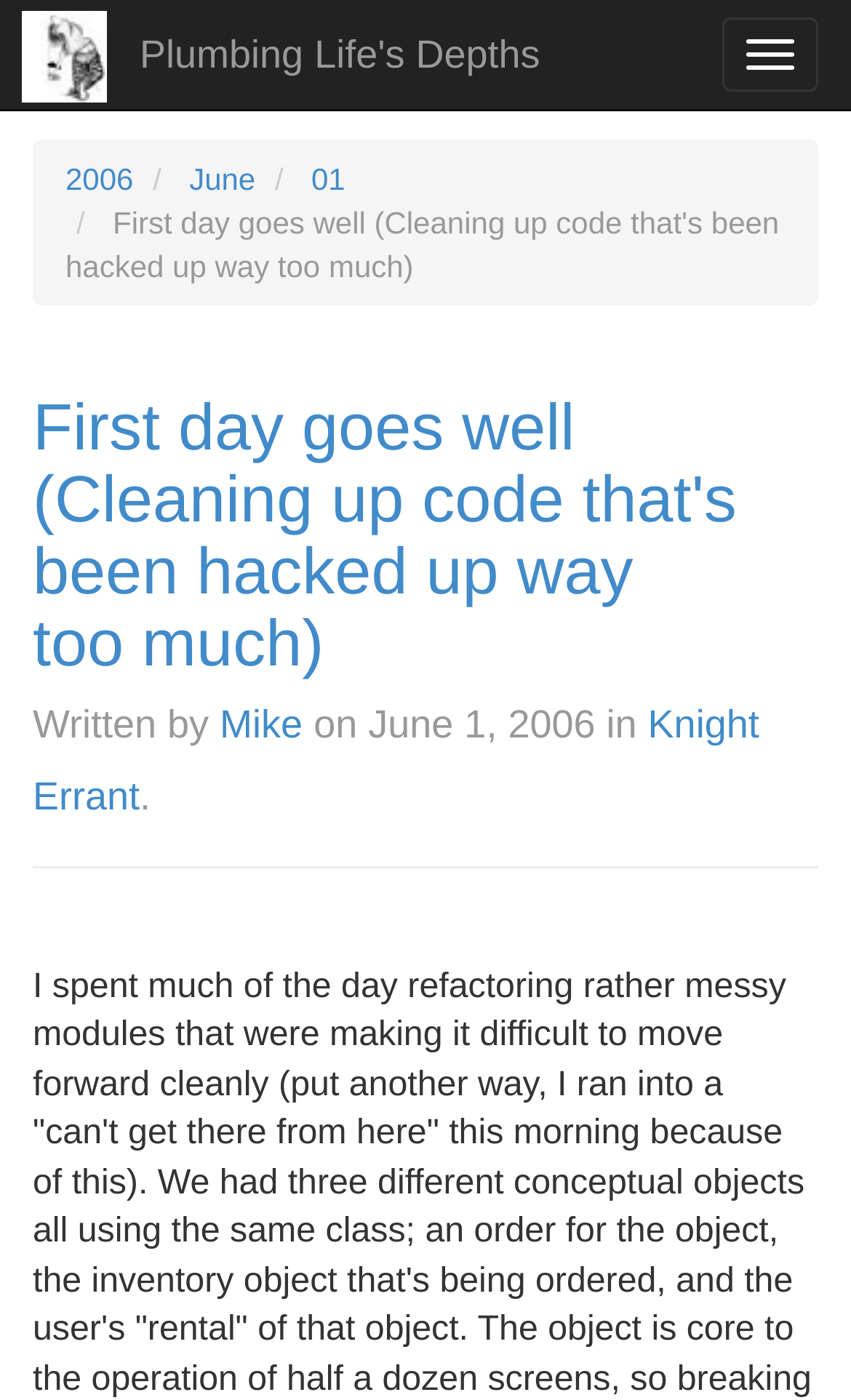What is the title of the blog post?
Examine the image and provide an in-depth answer to the question.

I found the title of the blog post by looking at the header section of the webpage, where it says 'First day goes well (Cleaning up code that's been hacked up way too much) Written by Mike on June 1, 2006 in Knight Errant.' The title is explicitly mentioned as 'First day goes well'.